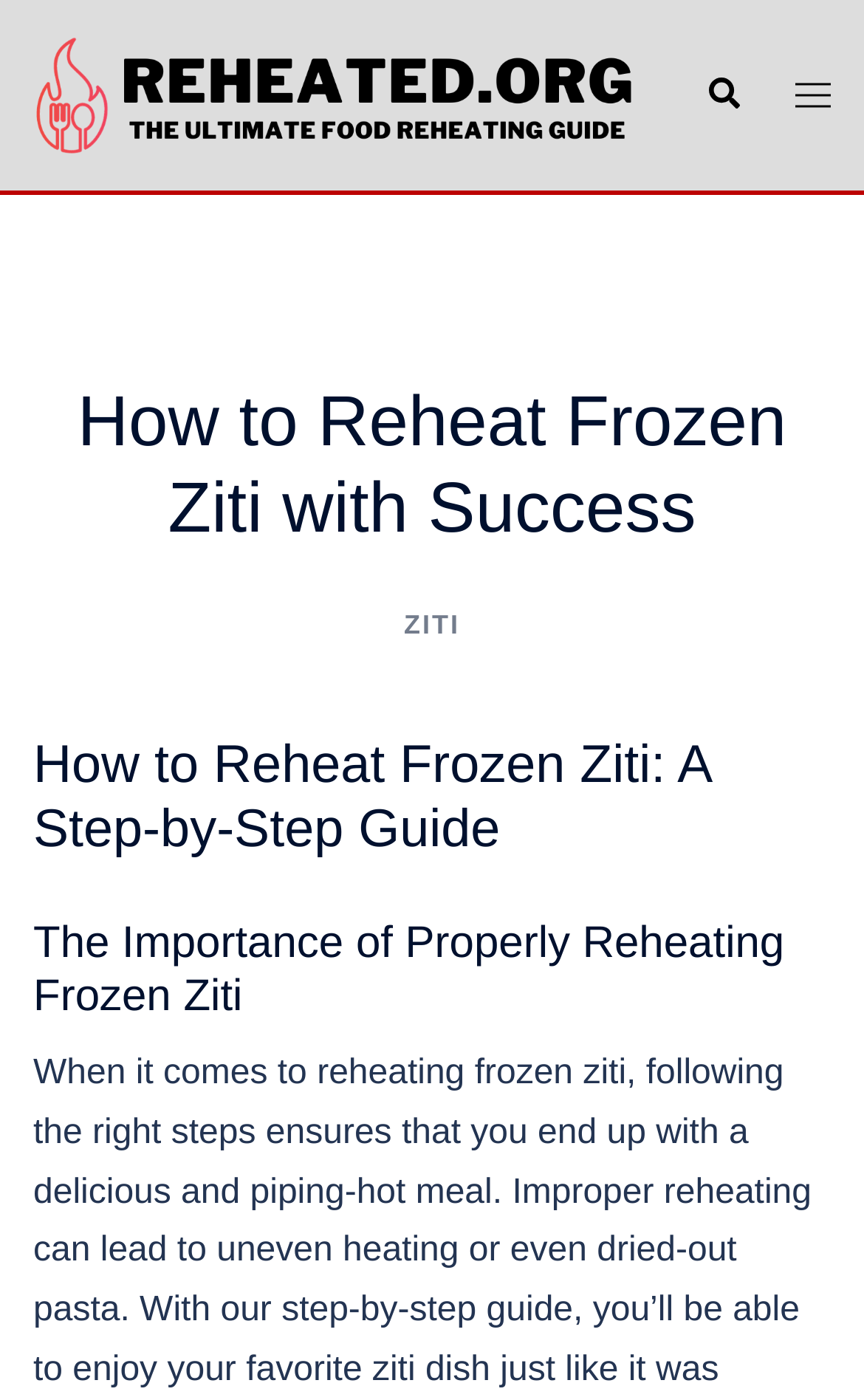Determine the main text heading of the webpage and provide its content.

How to Reheat Frozen Ziti with Success